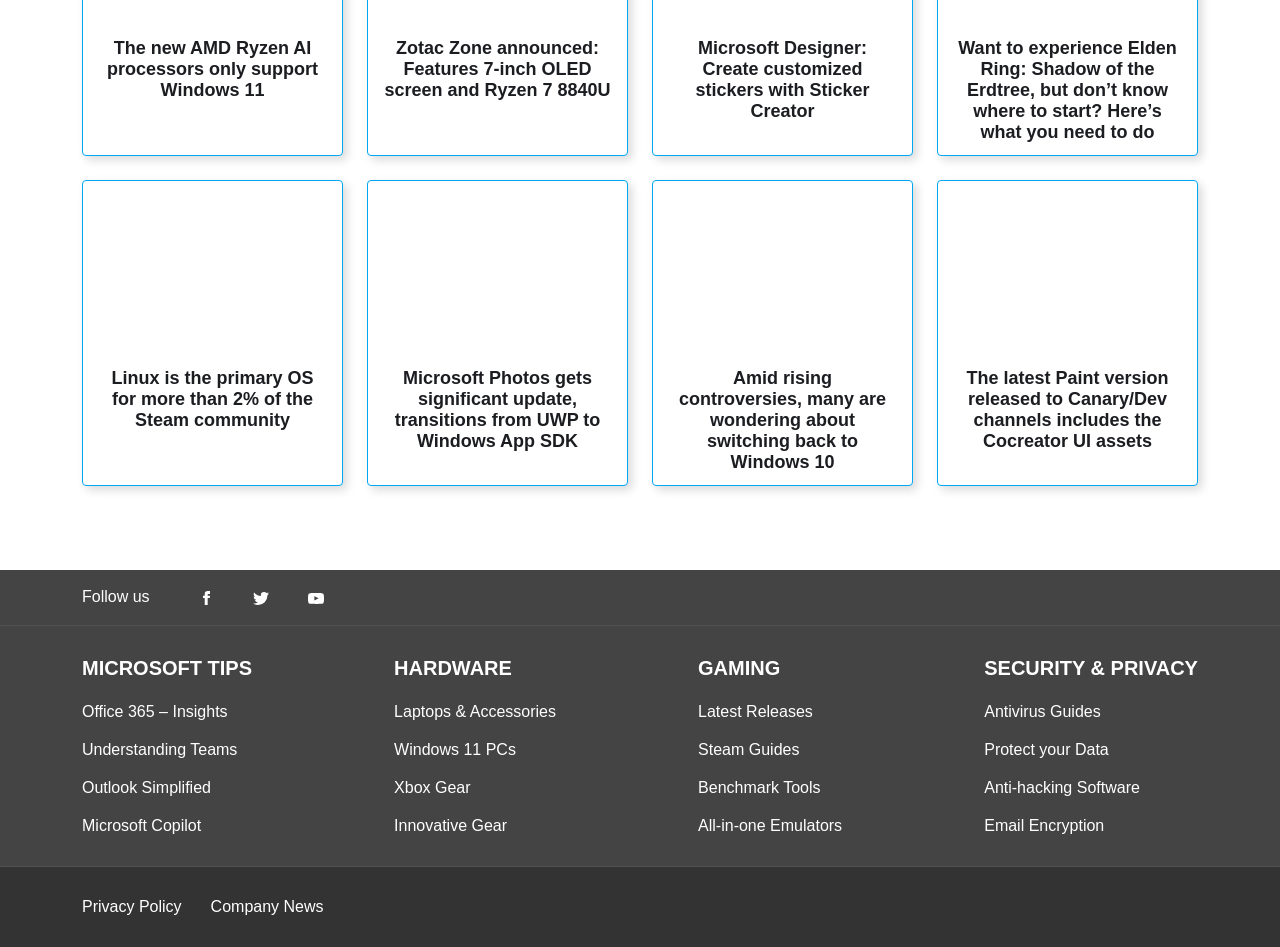What is the topic of the last article?
Can you offer a detailed and complete answer to this question?

The last article is about the latest Paint version released to Canary/Dev channels, which includes the Cocreator UI assets, as mentioned in the link text and the image caption.